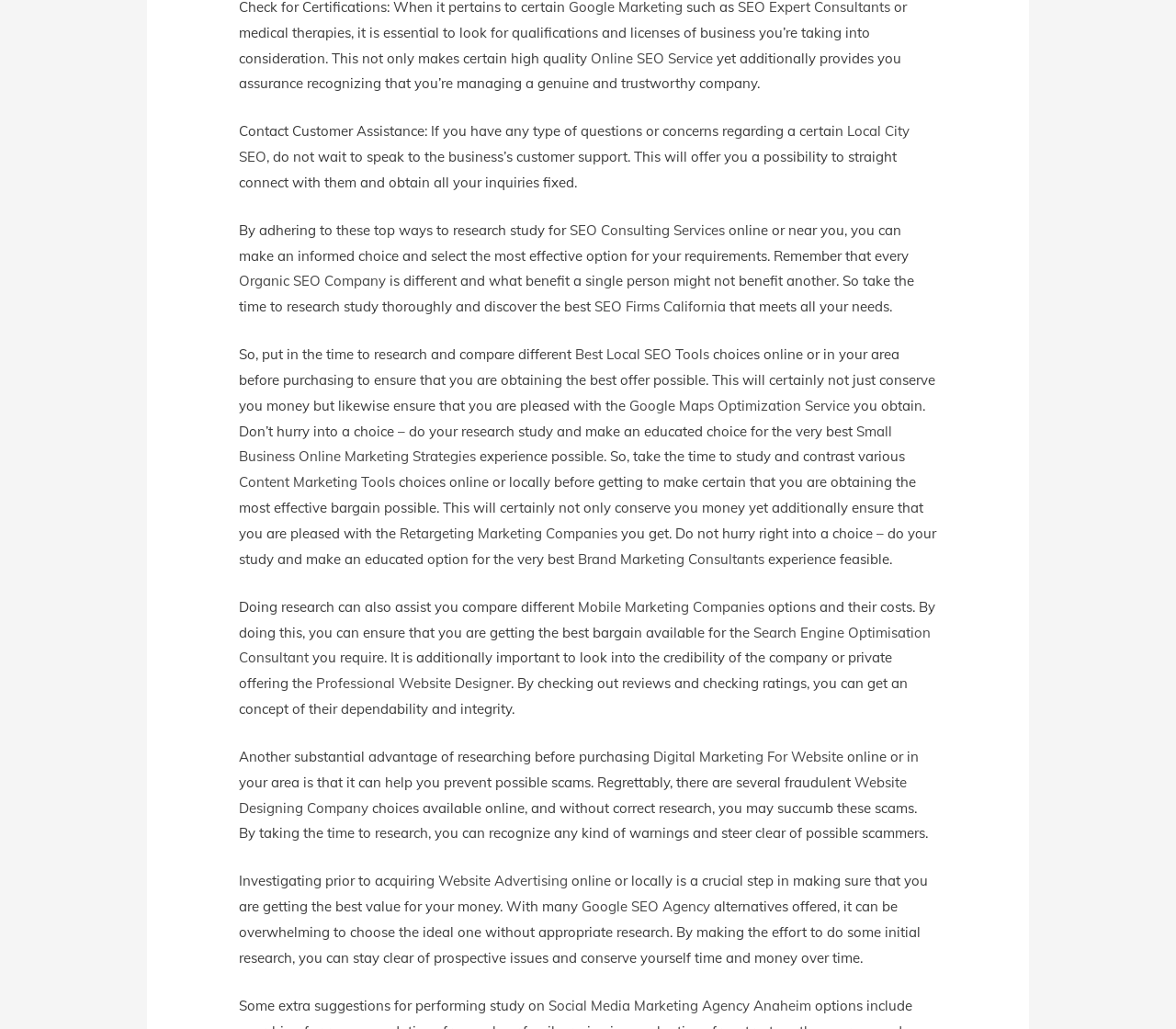Determine the bounding box coordinates in the format (top-left x, top-left y, bottom-right x, bottom-right y). Ensure all values are floating point numbers between 0 and 1. Identify the bounding box of the UI element described by: SEO Firms California

[0.506, 0.29, 0.617, 0.306]